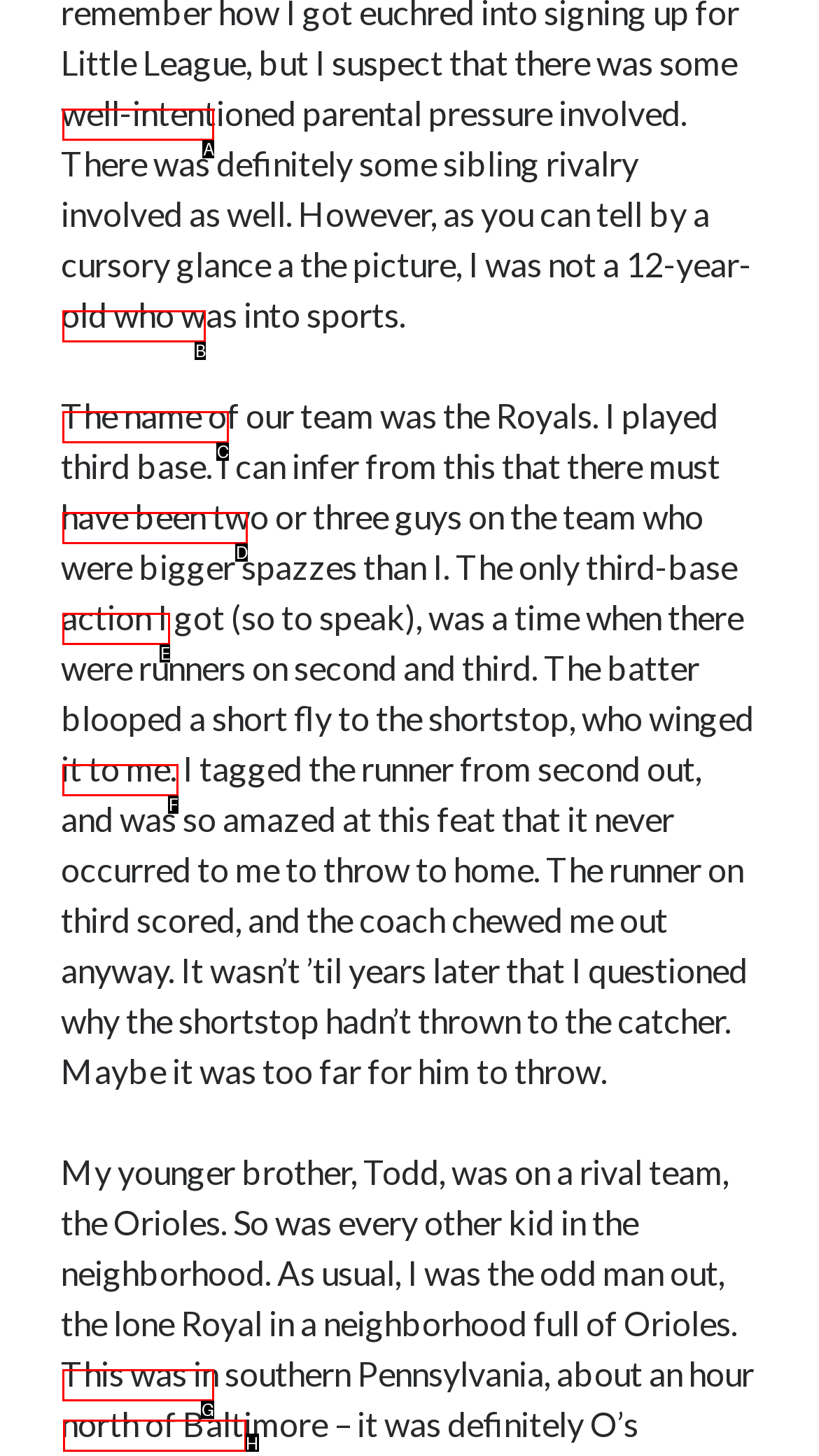Tell me which one HTML element I should click to complete the following task: Click on December 2019 Answer with the option's letter from the given choices directly.

H